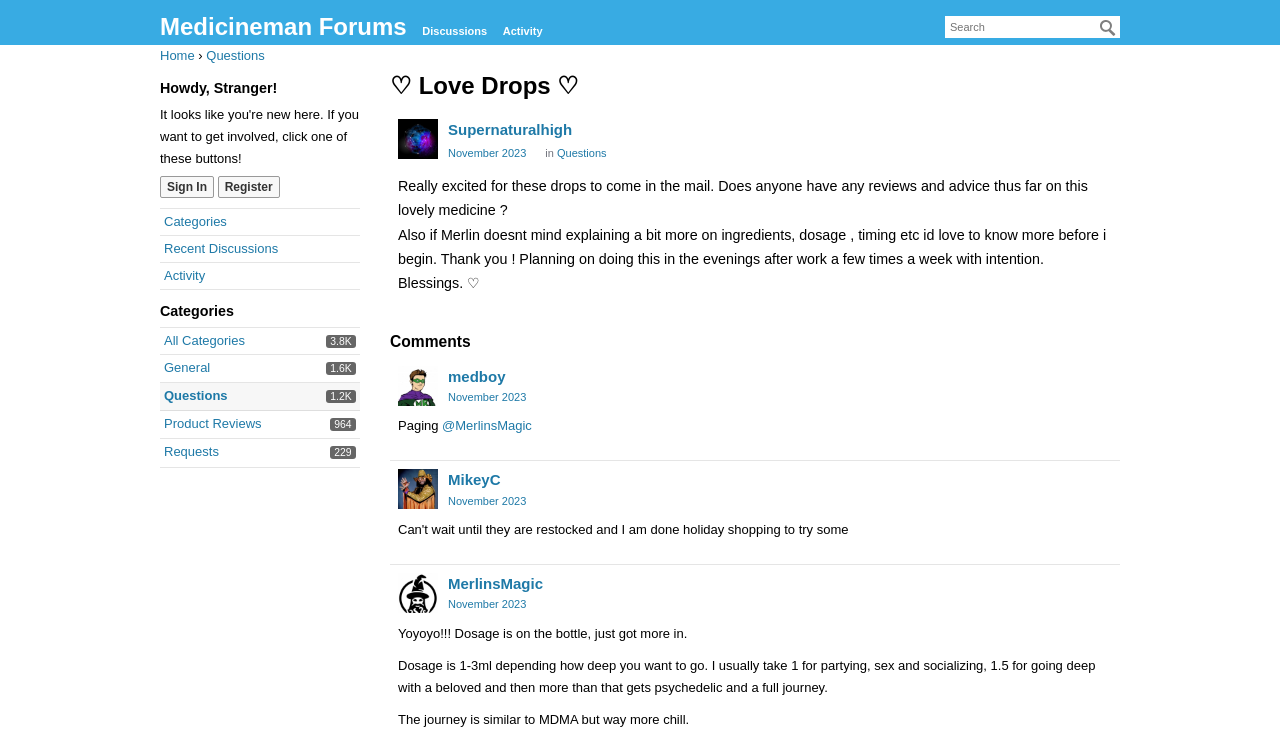Identify the bounding box coordinates of the part that should be clicked to carry out this instruction: "Sign in to the forum".

[0.125, 0.236, 0.167, 0.266]